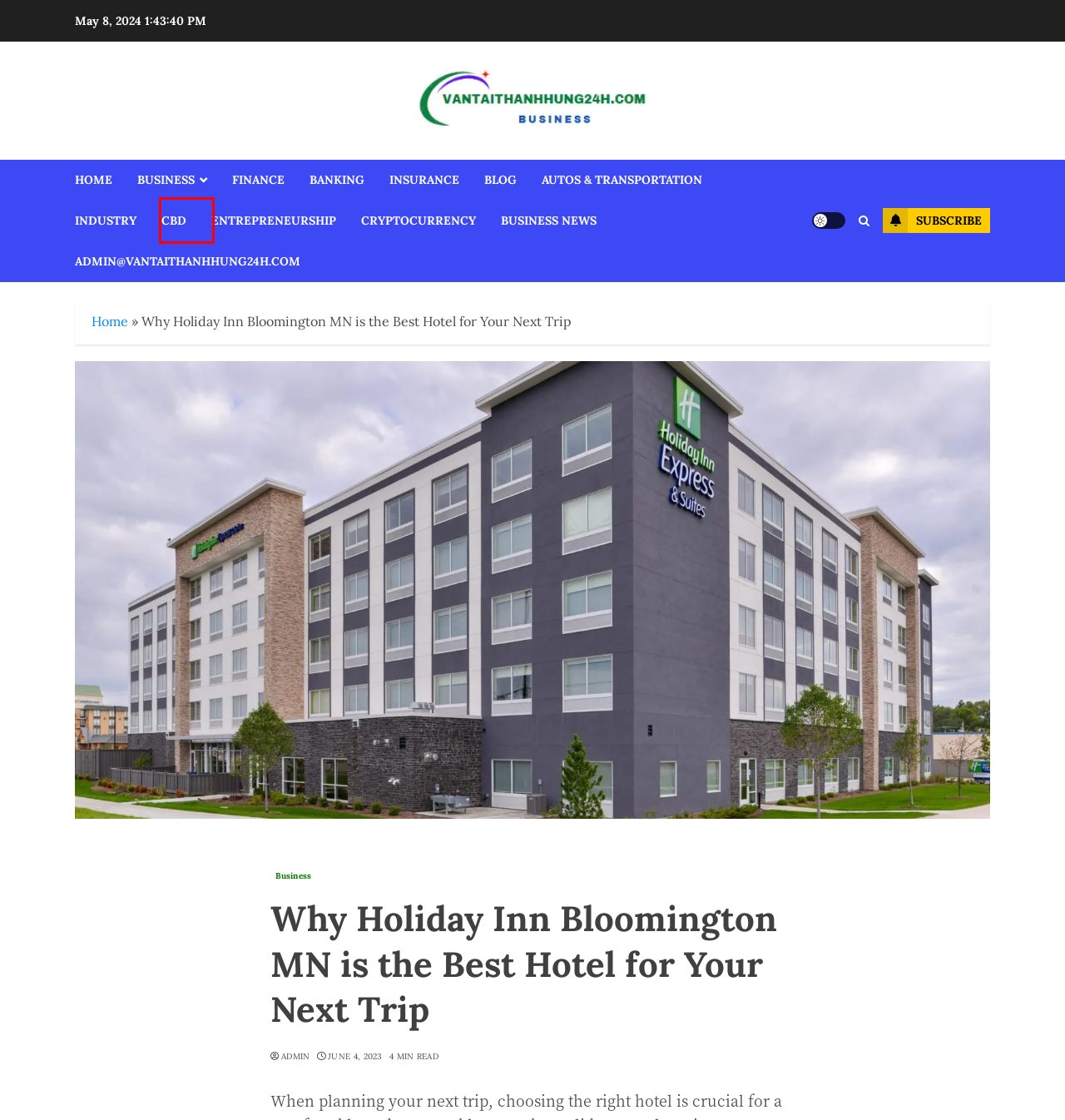You have a screenshot of a webpage with a red bounding box around a UI element. Determine which webpage description best matches the new webpage that results from clicking the element in the bounding box. Here are the candidates:
A. Finance Archives - Business Finance
B. June 2023 - Business Finance
C. Business Finance -
D. Business Archives - Business Finance
E. Autos & Transportation Archives - Business Finance
F. CBD Archives - Business Finance
G. Insurance Archives - Business Finance
H. admin, Author at Business Finance

D